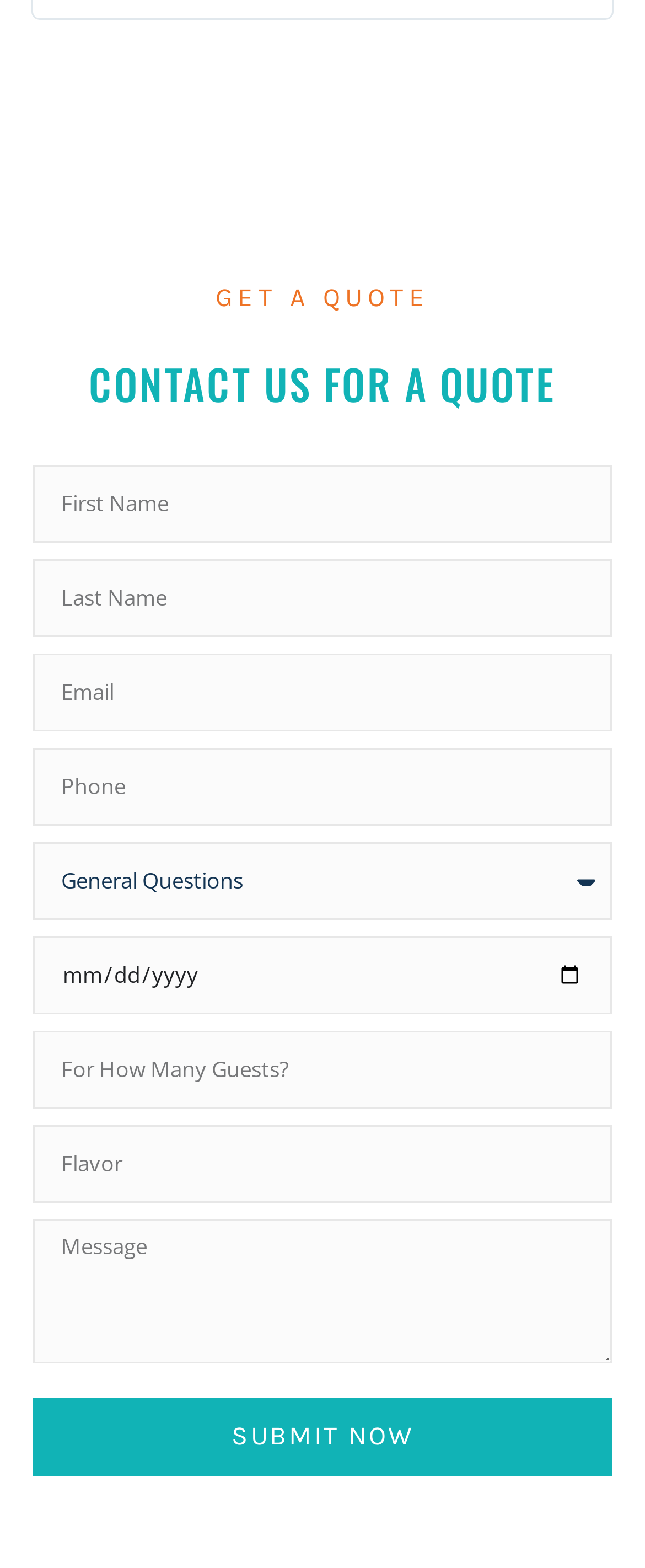Utilize the details in the image to give a detailed response to the question: What happens when the 'SUBMIT NOW' button is clicked?

The 'SUBMIT NOW' button is located at the bottom of the form, and its presence suggests that it is used to submit the quote request, likely sending the input information to the website owner or administrator.